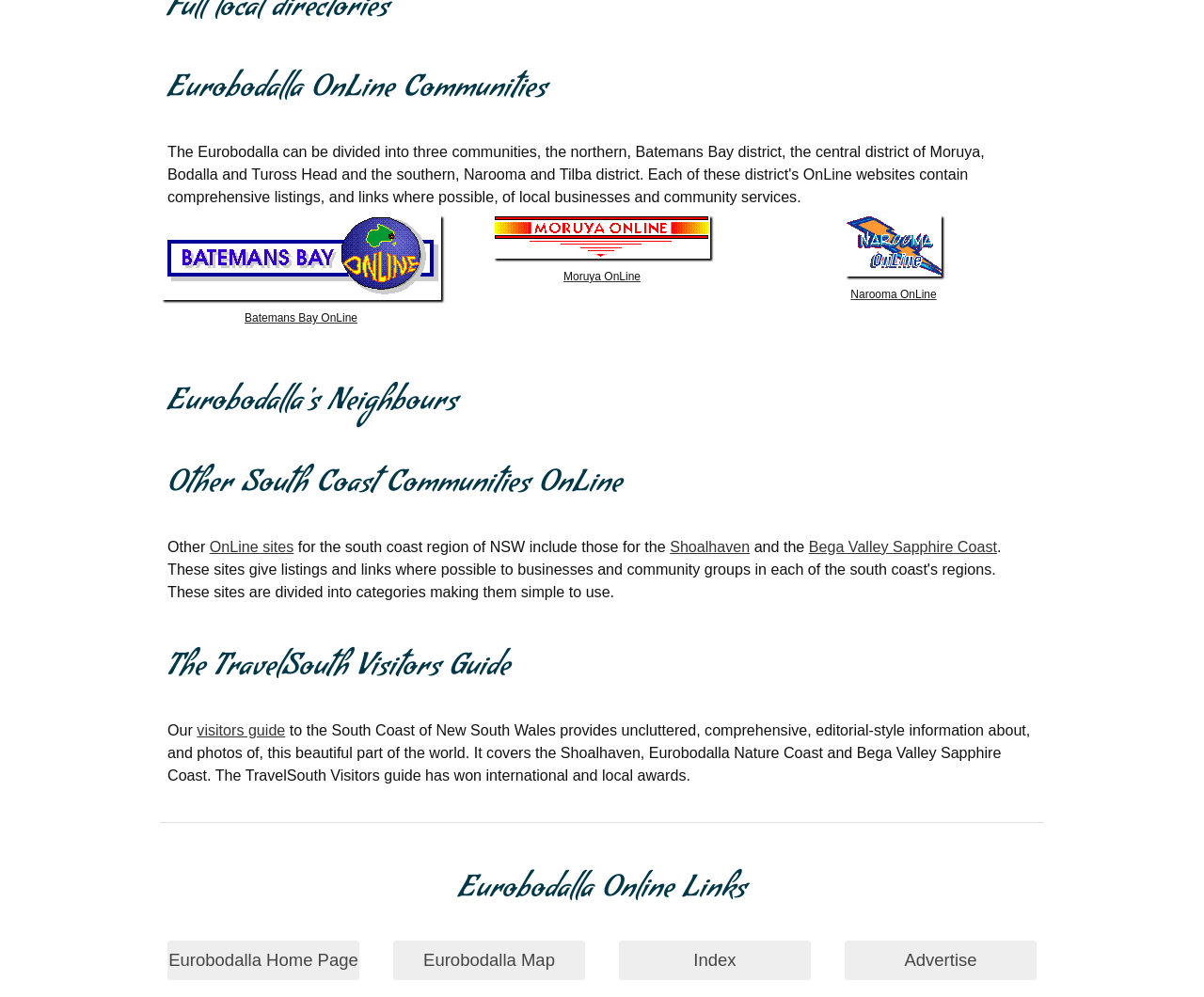Locate the bounding box coordinates for the element described below: "Batemans Bay OnLine". The coordinates must be four float values between 0 and 1, formatted as [left, top, right, bottom].

[0.133, 0.216, 0.367, 0.332]